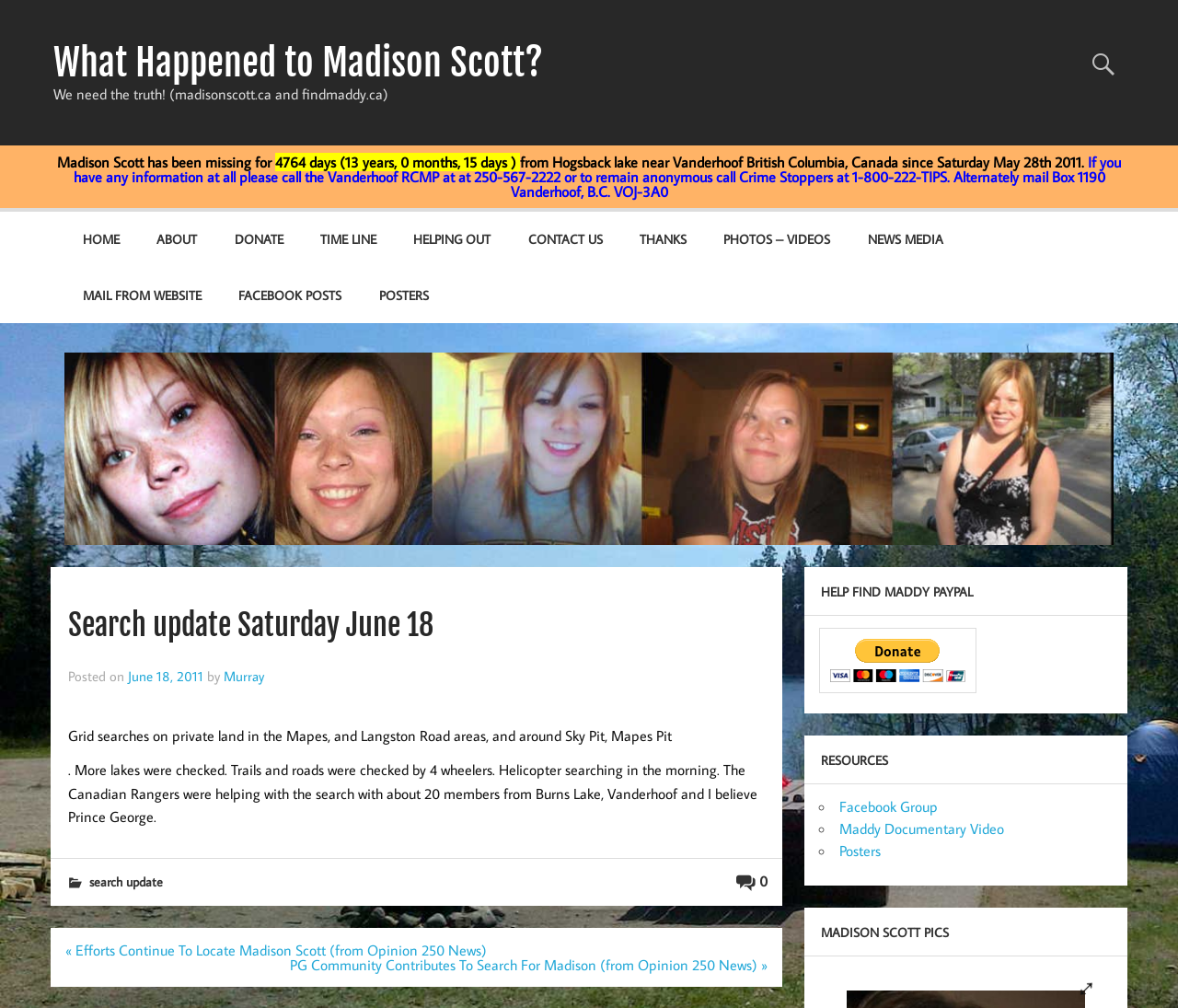Please identify the bounding box coordinates for the region that you need to click to follow this instruction: "View 'Maddy Documentary Video' resources".

[0.712, 0.813, 0.852, 0.831]